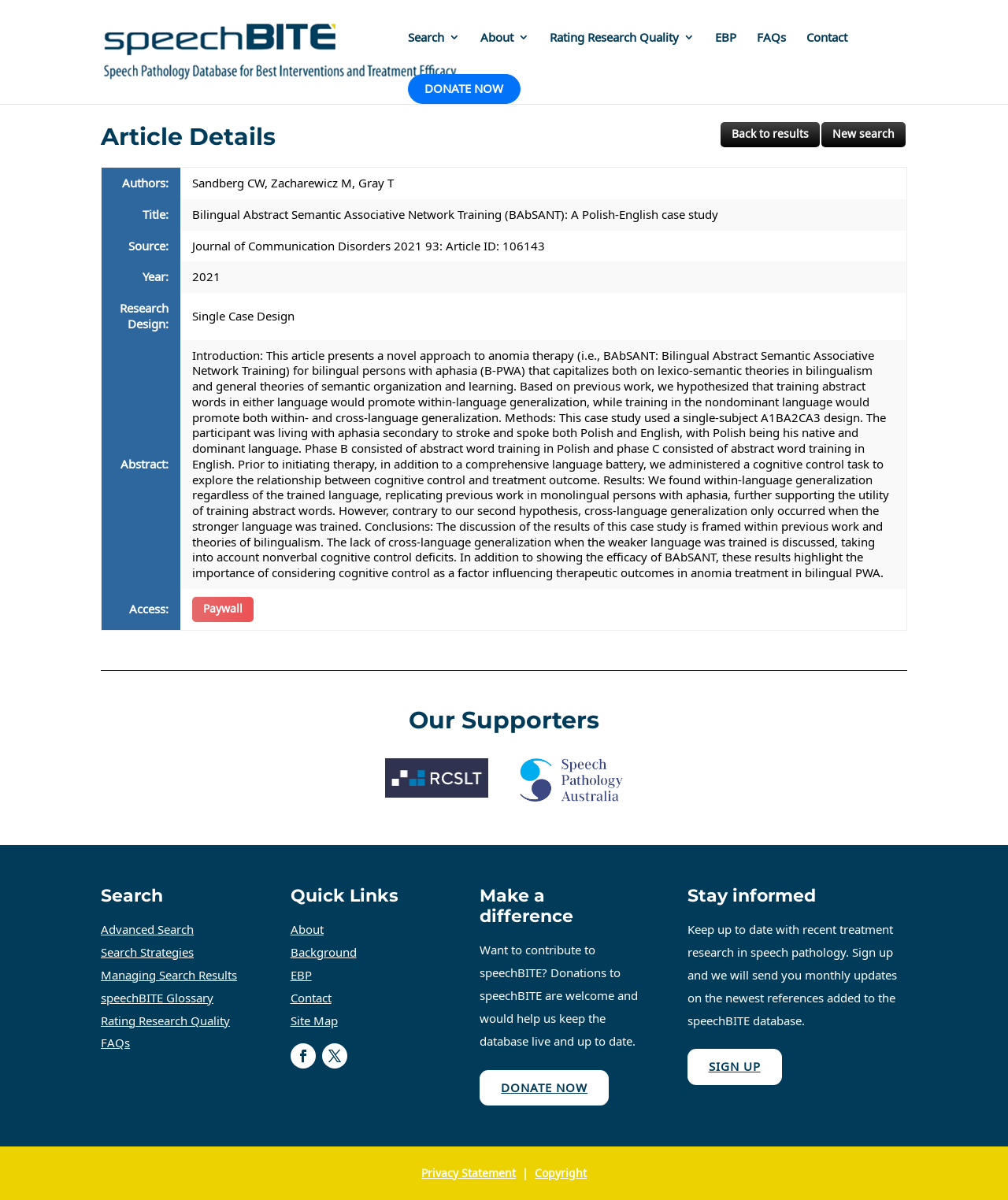Refer to the element description Web Site Design and identify the corresponding bounding box in the screenshot. Format the coordinates as (top-left x, top-left y, bottom-right x, bottom-right y) with values in the range of 0 to 1.

None